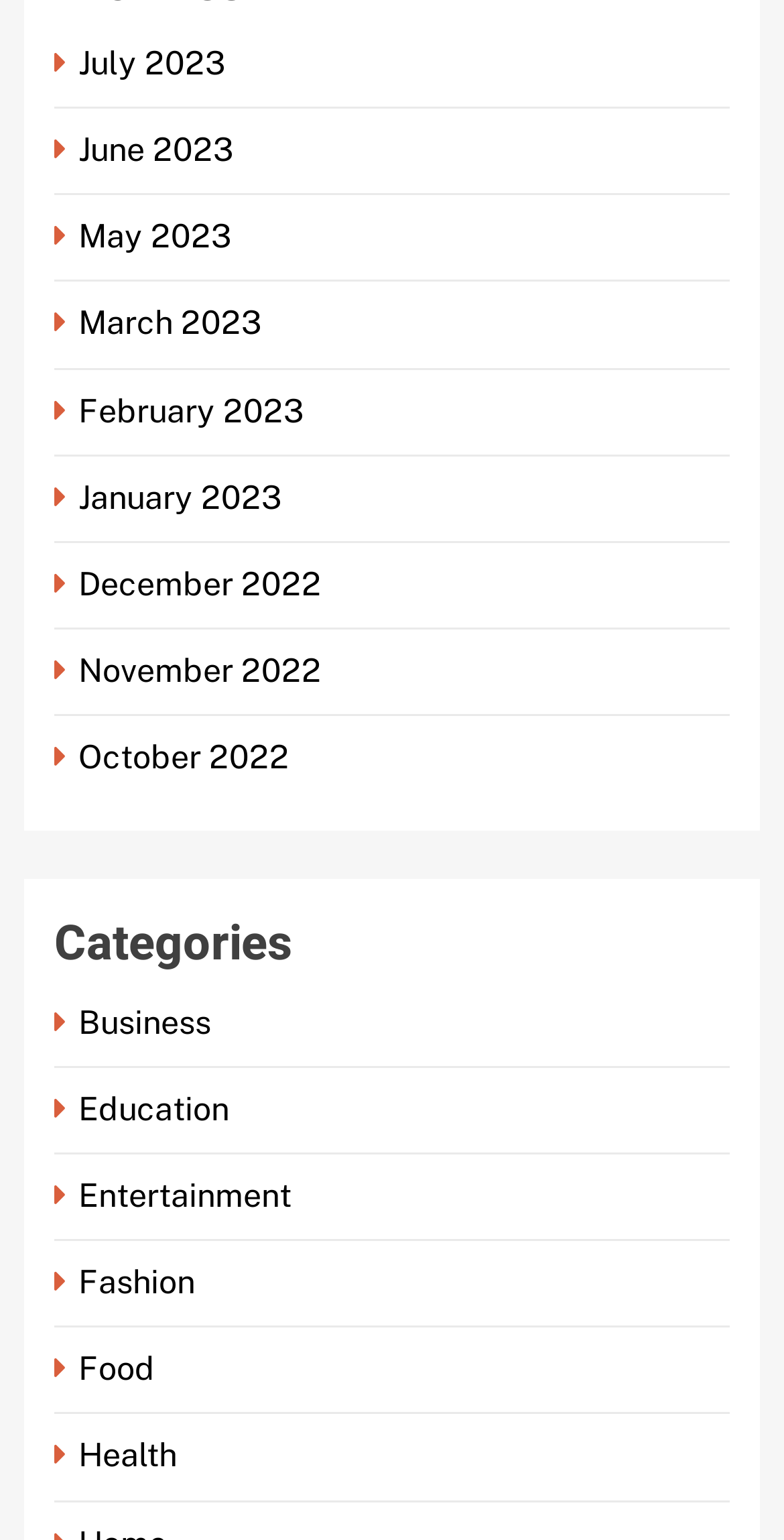Is there a category for Sports?
Based on the screenshot, provide your answer in one word or phrase.

No